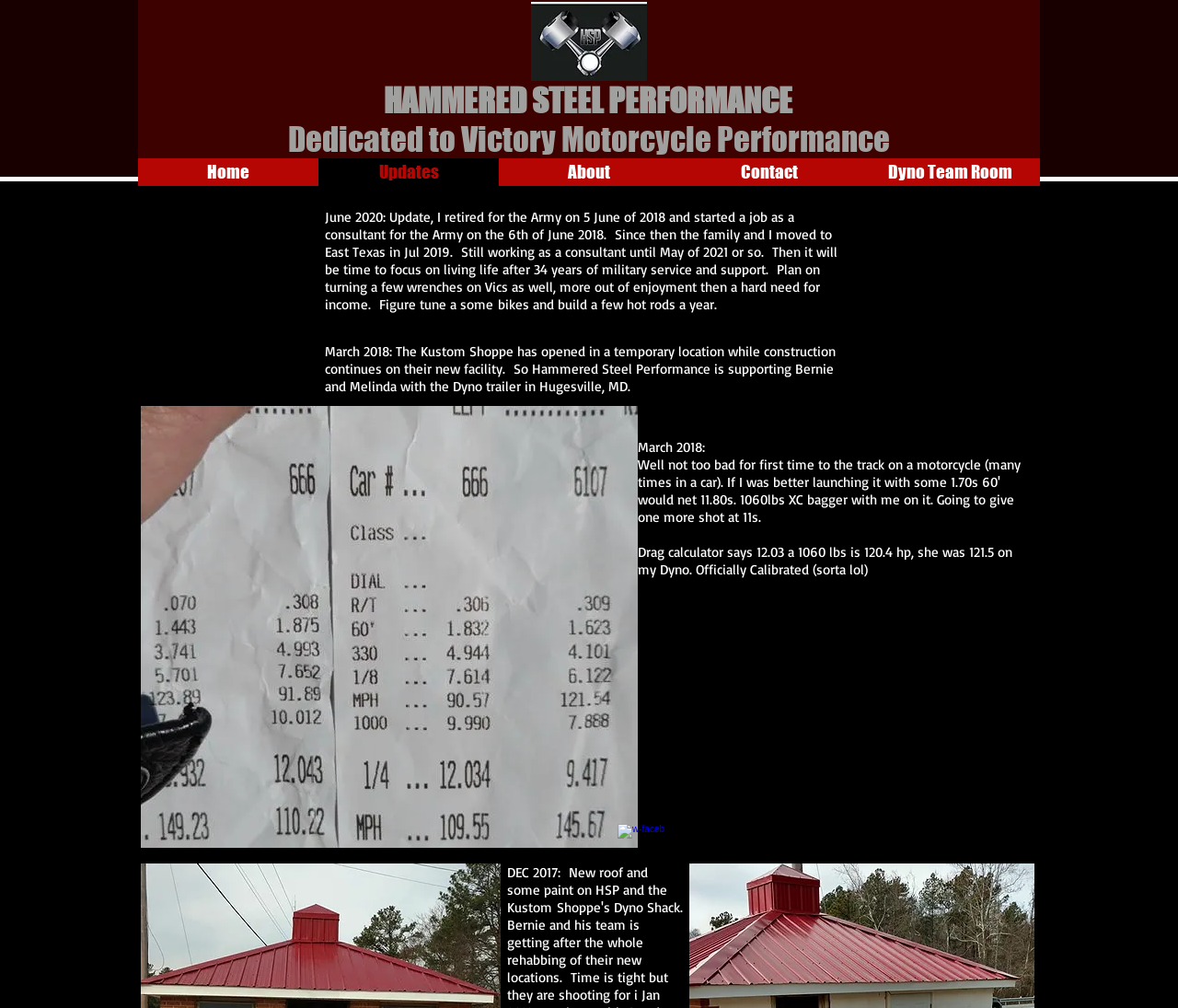Identify the bounding box of the HTML element described here: "About". Provide the coordinates as four float numbers between 0 and 1: [left, top, right, bottom].

[0.423, 0.157, 0.577, 0.184]